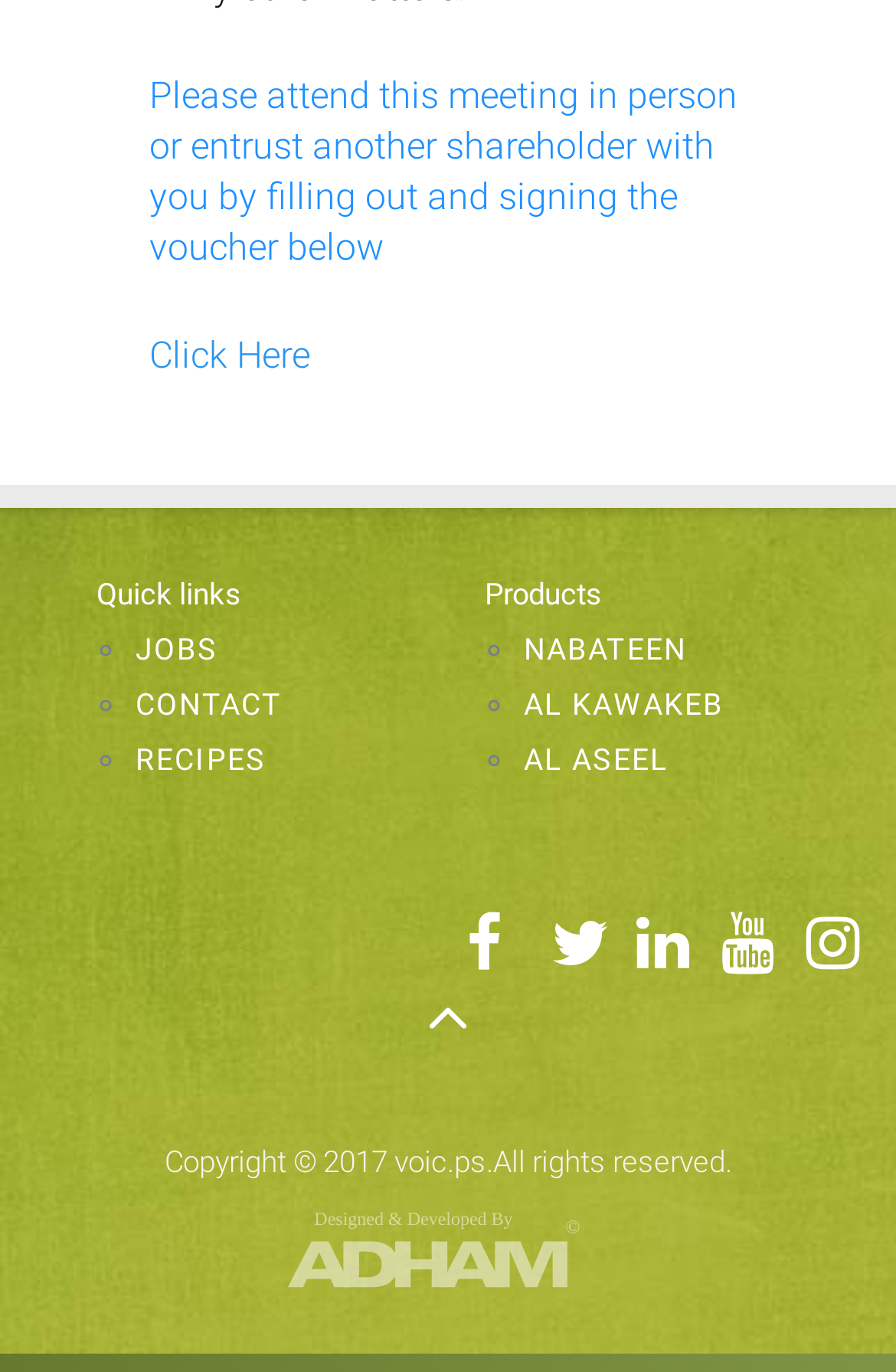Please identify the bounding box coordinates of the clickable region that I should interact with to perform the following instruction: "Explore NABATEEN". The coordinates should be expressed as four float numbers between 0 and 1, i.e., [left, top, right, bottom].

[0.585, 0.461, 0.767, 0.486]